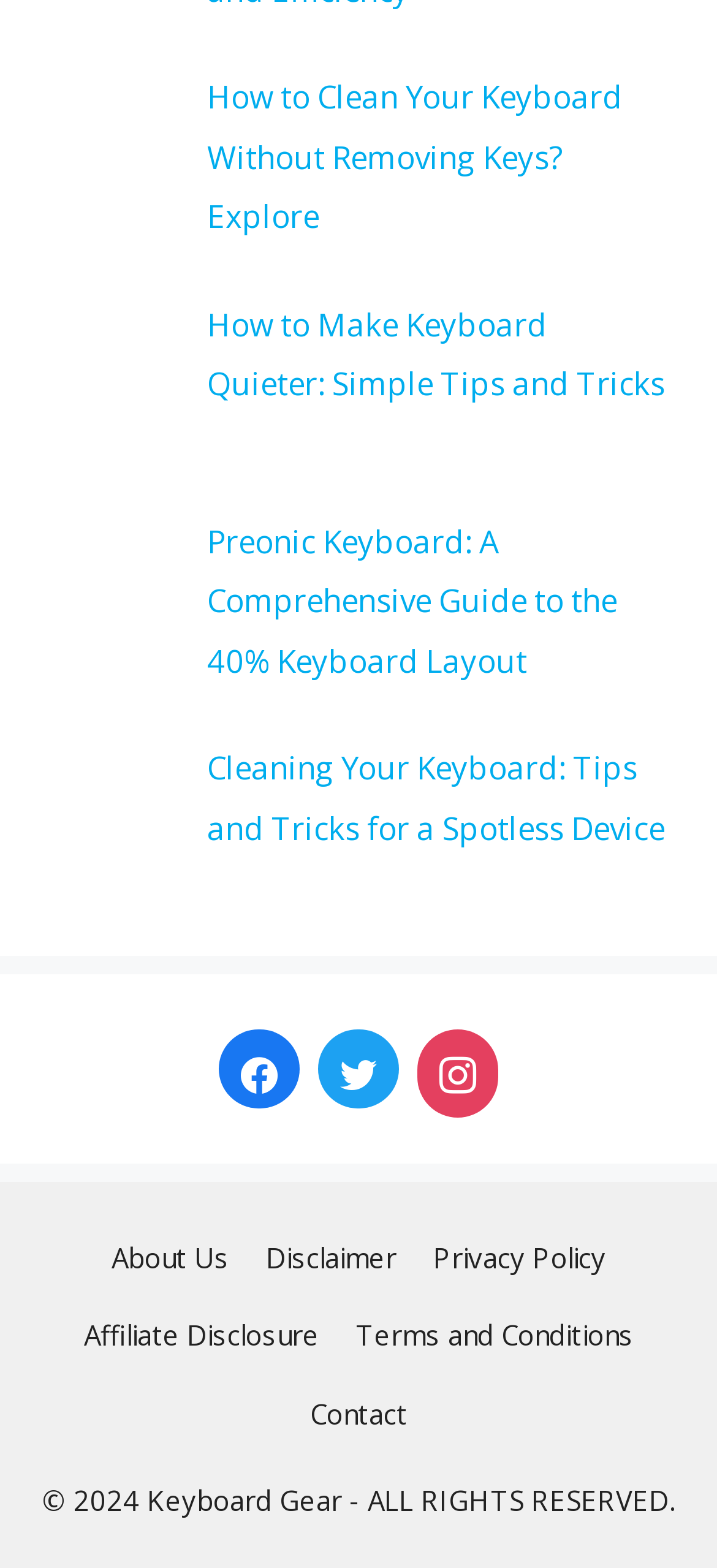How many keyboard-related topics are listed?
Please provide a comprehensive answer based on the information in the image.

There are four links on the webpage that are related to keyboards, namely 'How to Clean Your Keyboard Without Removing Keys', 'How to Make Keyboard Quieter', 'Preonic Keyboard', and 'Cleaning Your Keyboard'.